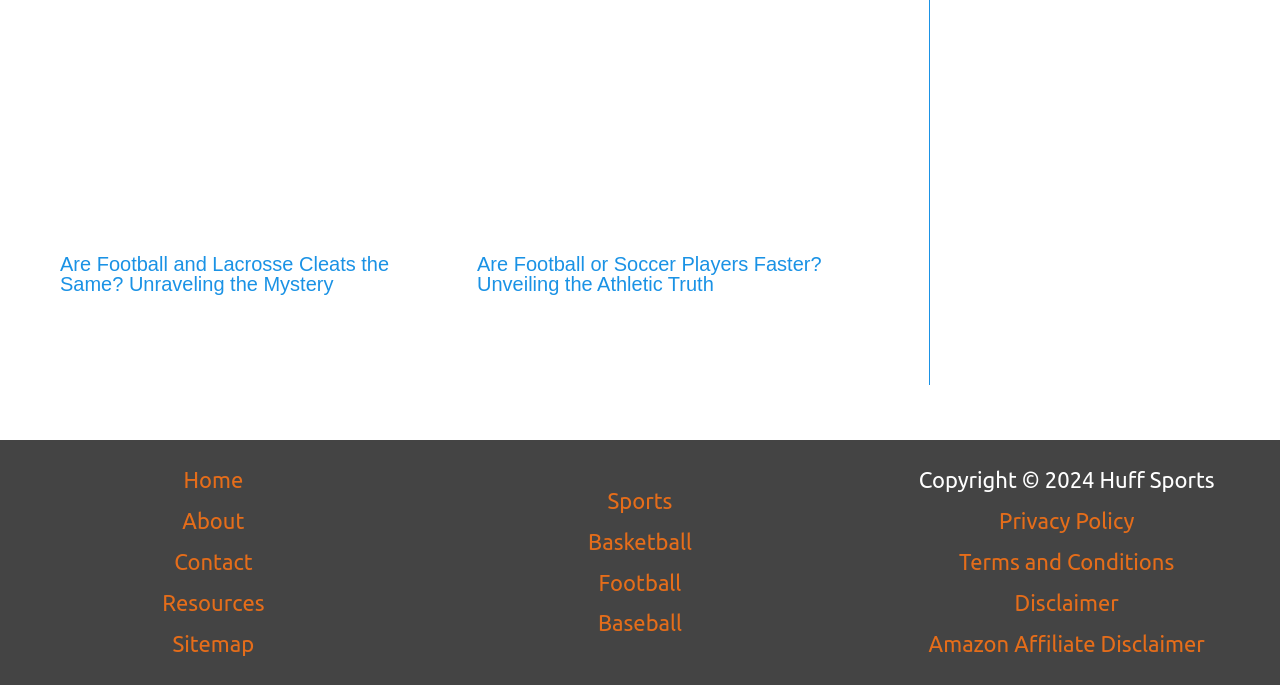What is the copyright year?
Based on the screenshot, give a detailed explanation to answer the question.

I located a StaticText element with the content 'Copyright © 2024 Huff Sports', which reveals the copyright year as 2024.